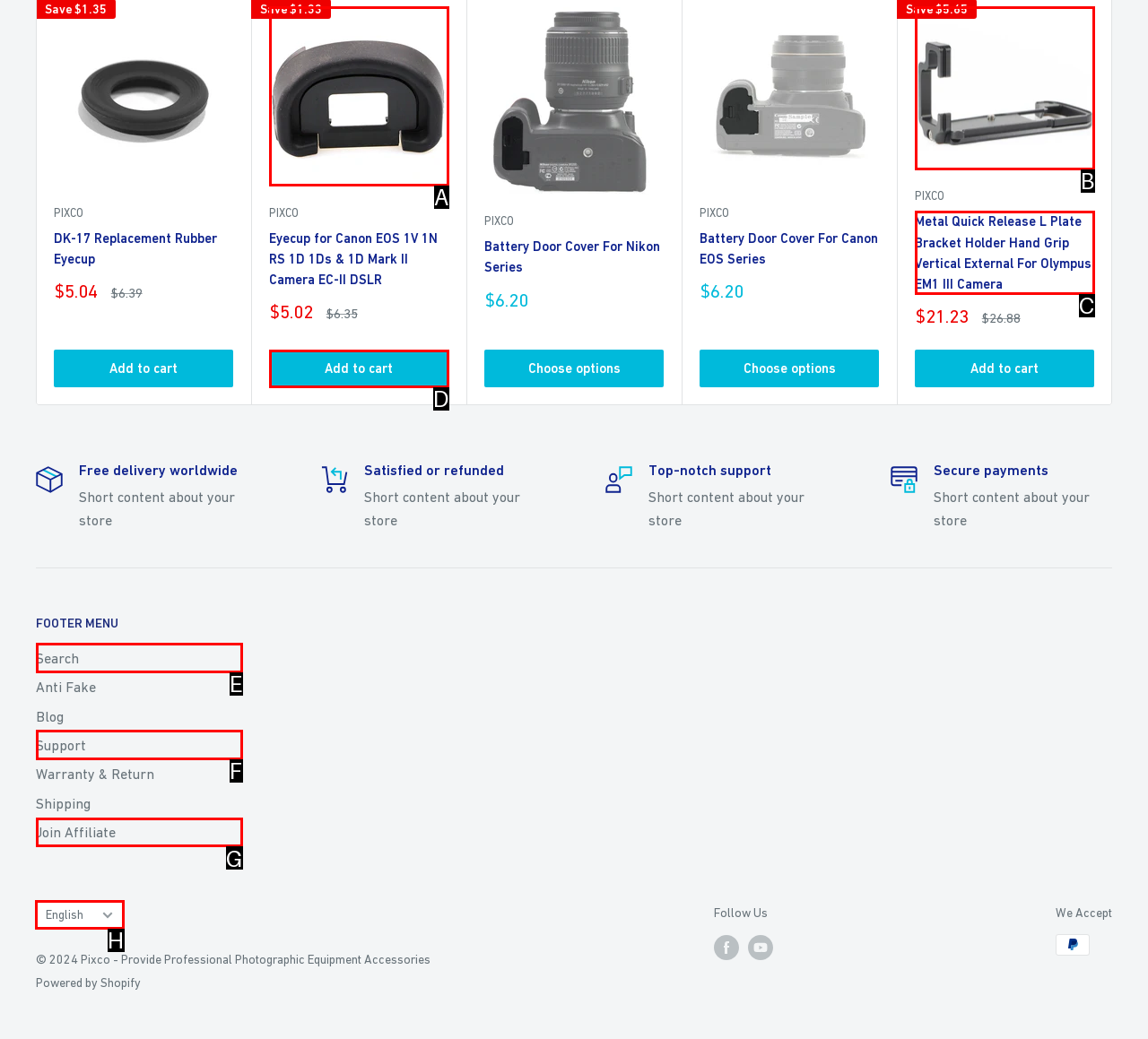Select the correct option from the given choices to perform this task: Click the 'English' language button. Provide the letter of that option.

H